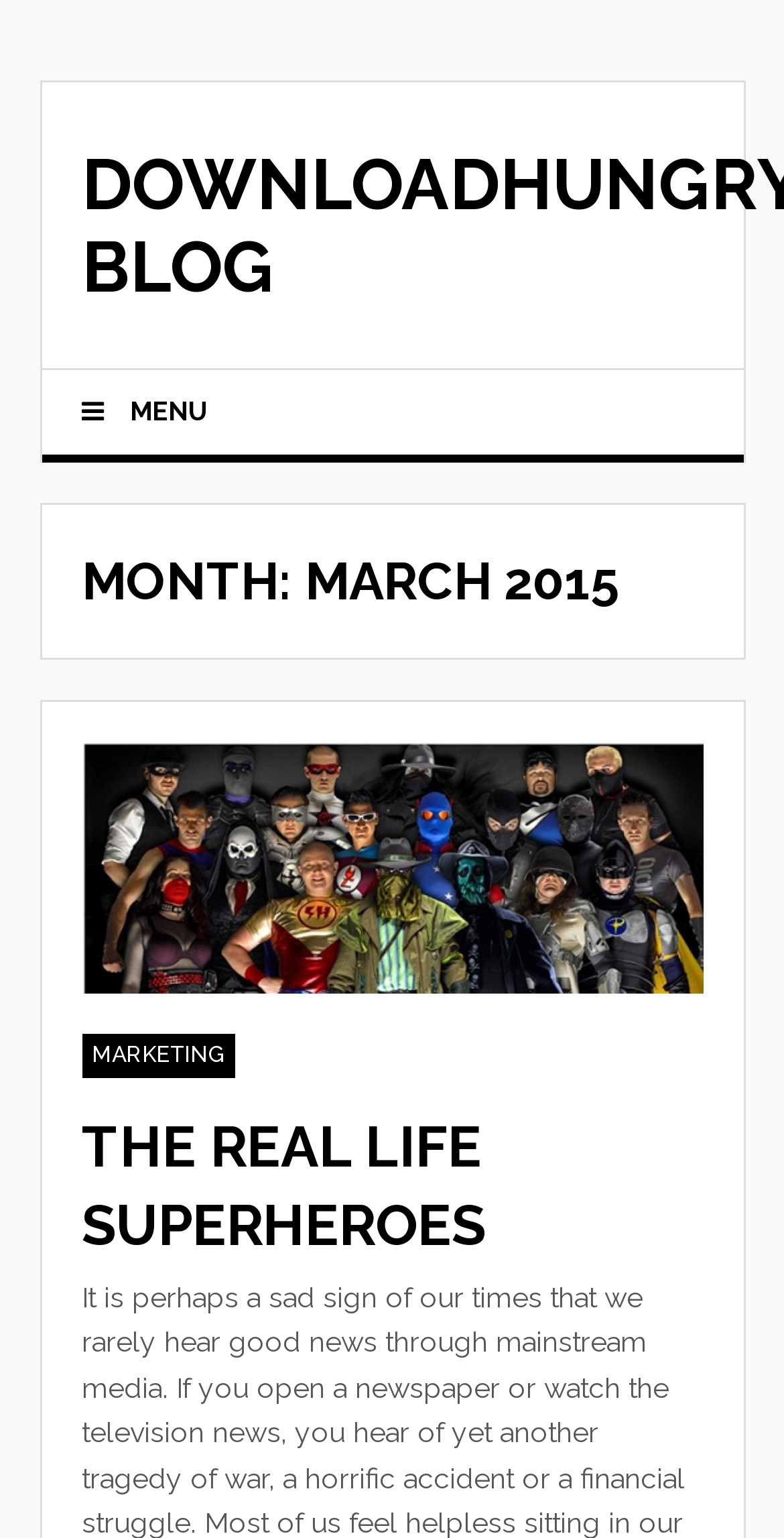Identify and provide the title of the webpage.

MONTH: MARCH 2015